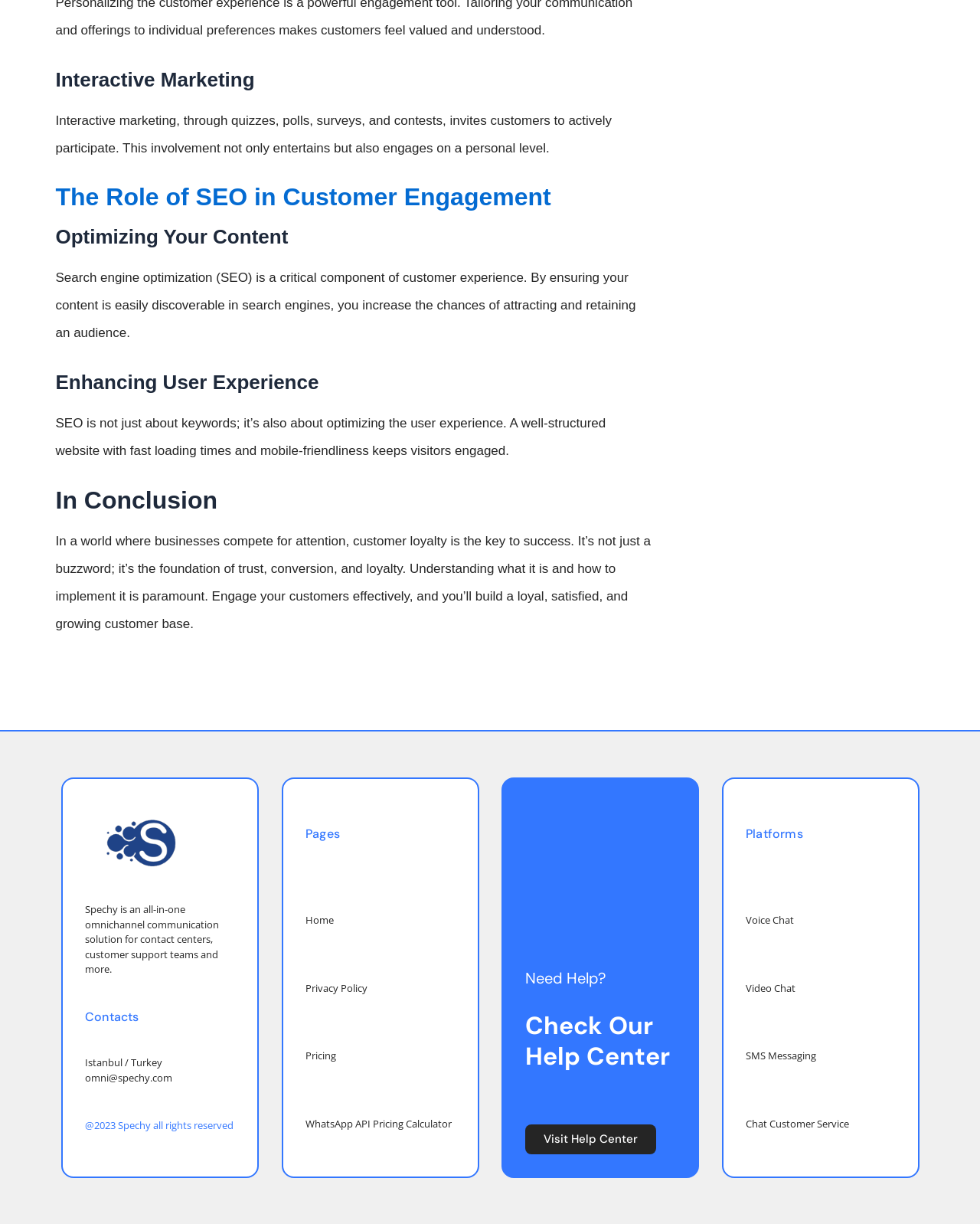Please locate the UI element described by "SMS Messaging" and provide its bounding box coordinates.

[0.761, 0.857, 0.832, 0.868]